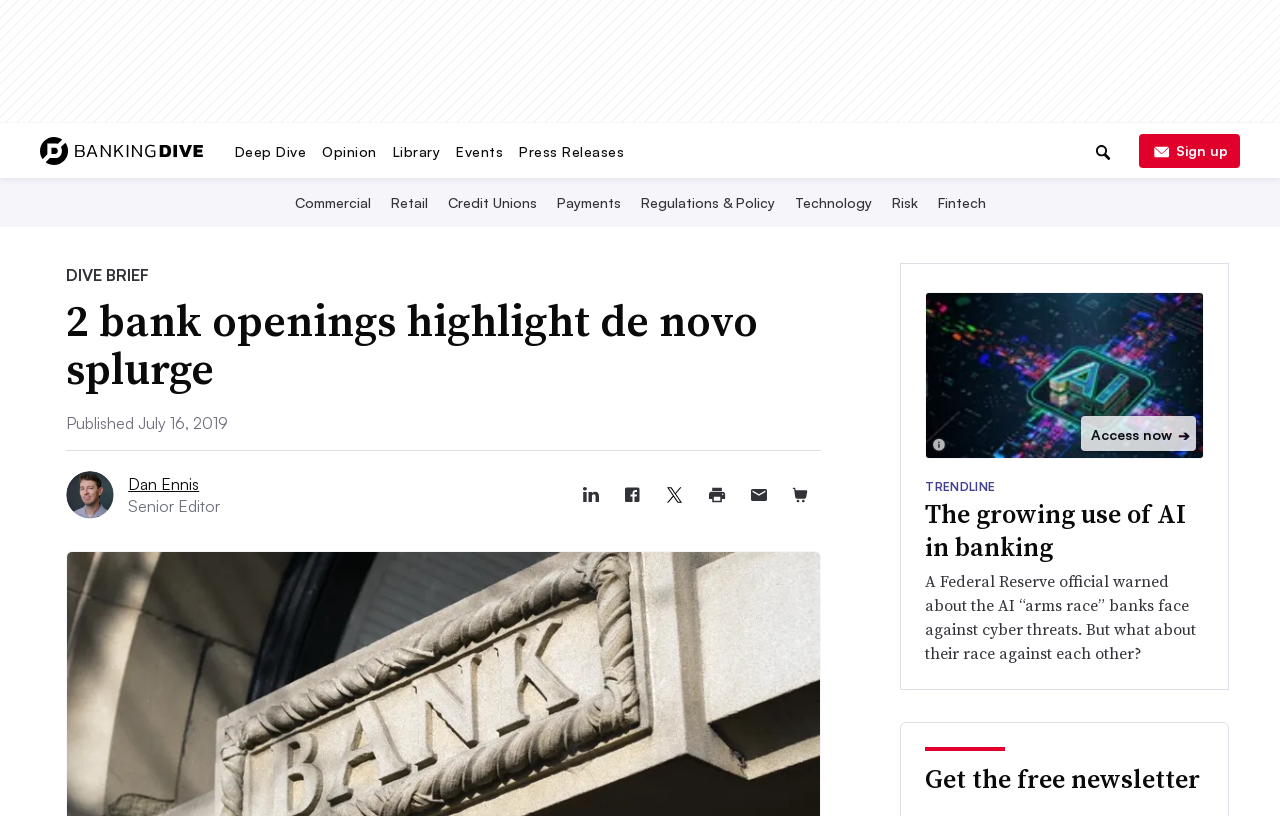Provide the bounding box coordinates of the HTML element this sentence describes: "Search". The bounding box coordinates consist of four float numbers between 0 and 1, i.e., [left, top, right, bottom].

[0.846, 0.158, 0.878, 0.211]